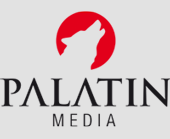What industry is Palatin Media associated with? Using the information from the screenshot, answer with a single word or phrase.

Media and entertainment